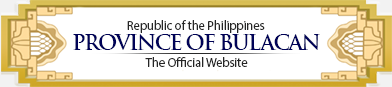Describe the image in great detail, covering all key points.

The image features the official banner of the Province of Bulacan in the Philippines. It presents a sophisticated design that includes the text "Republic of the Philippines" at the top, prominently displaying "PROVINCE OF BULACAN" in large, elegant font in the center. Below this, the phrase "The Official Website" emphasizes its role as a digital representation of the province. The overall aesthetic is framed by ornate golden elements that add a sense of authority and pride, reflecting Bulacan's cultural heritage and significance within the Philippines.